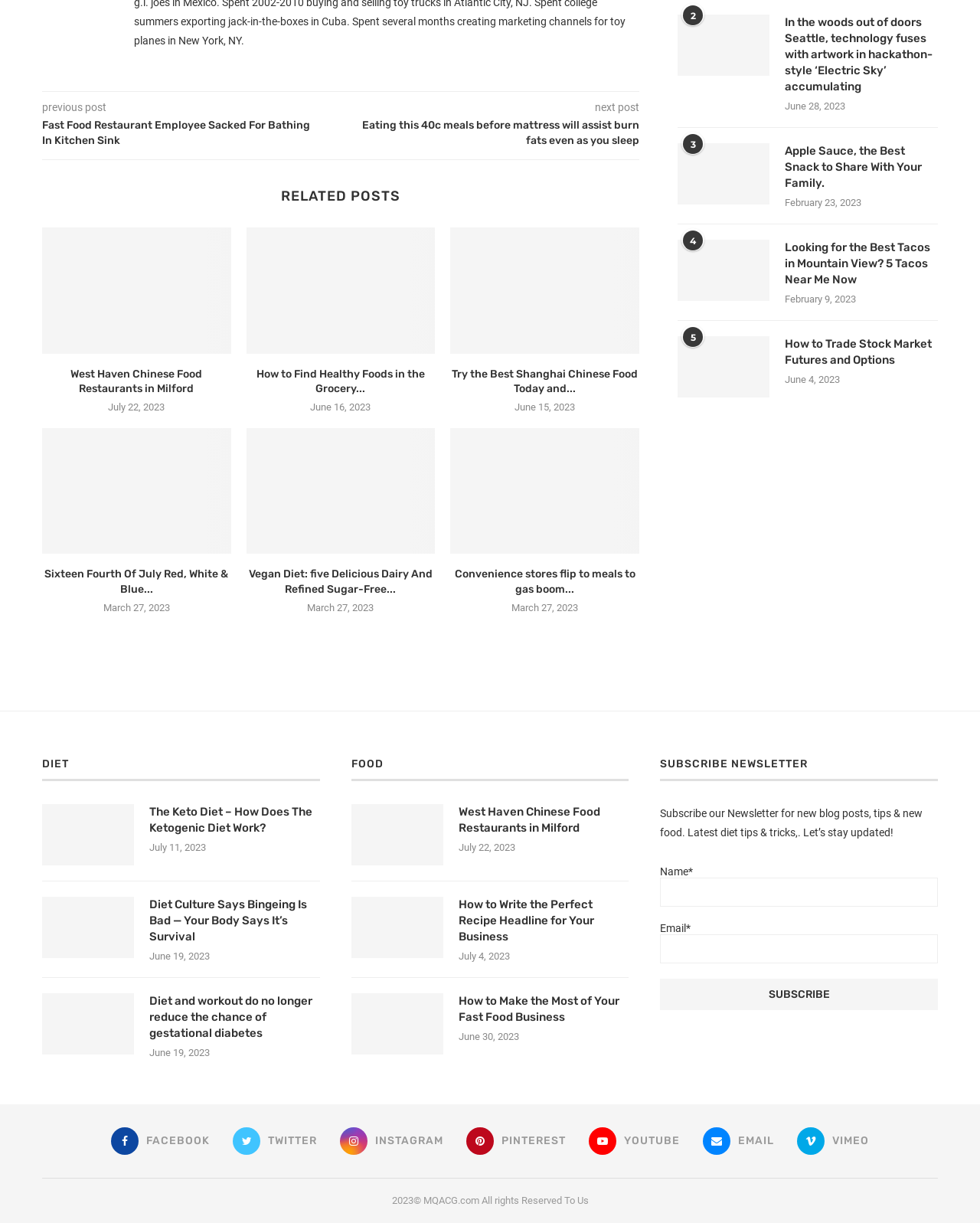Respond to the question below with a concise word or phrase:
What is the title of the first related post?

Fast Food Restaurant Employee Sacked For Bathing In Kitchen Sink